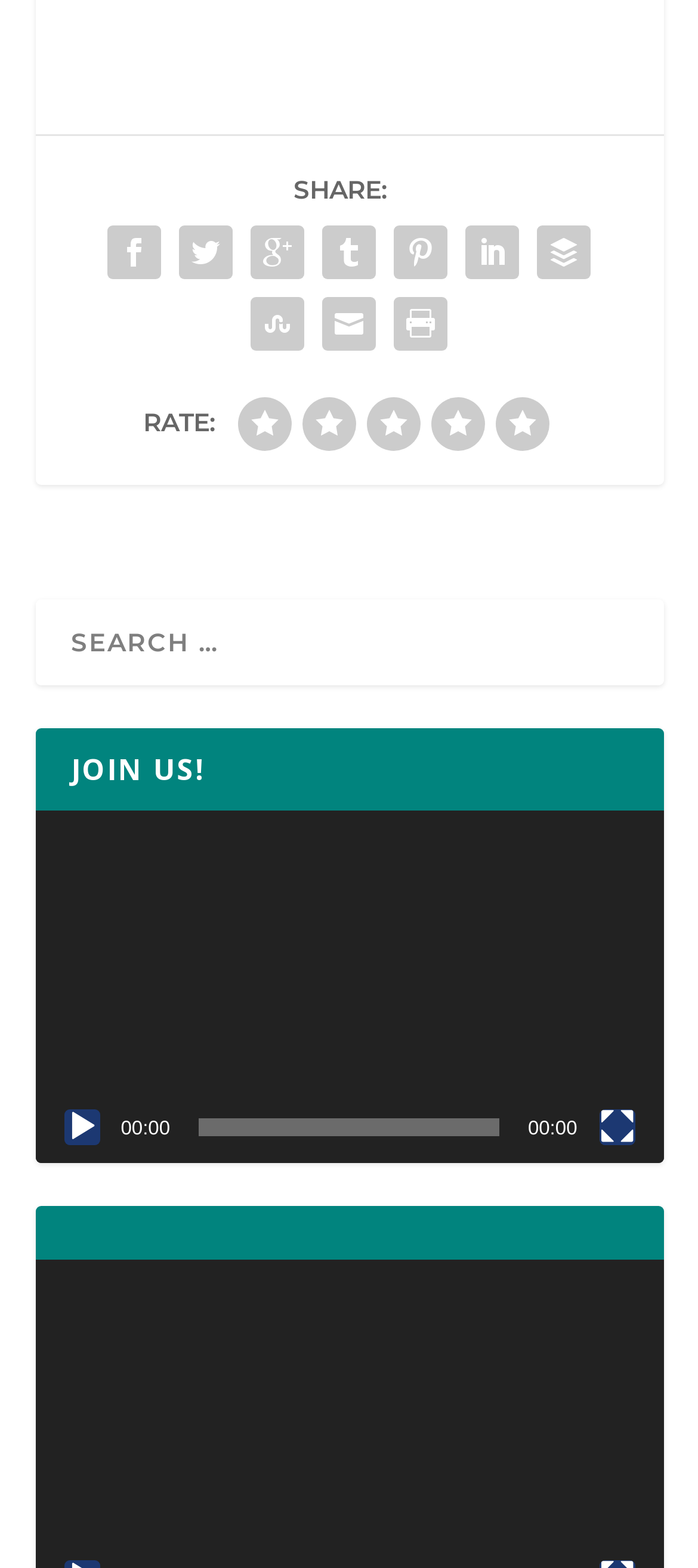Provide a brief response to the question below using a single word or phrase: 
What is the function of the 'Fullscreen' button?

Toggle fullscreen